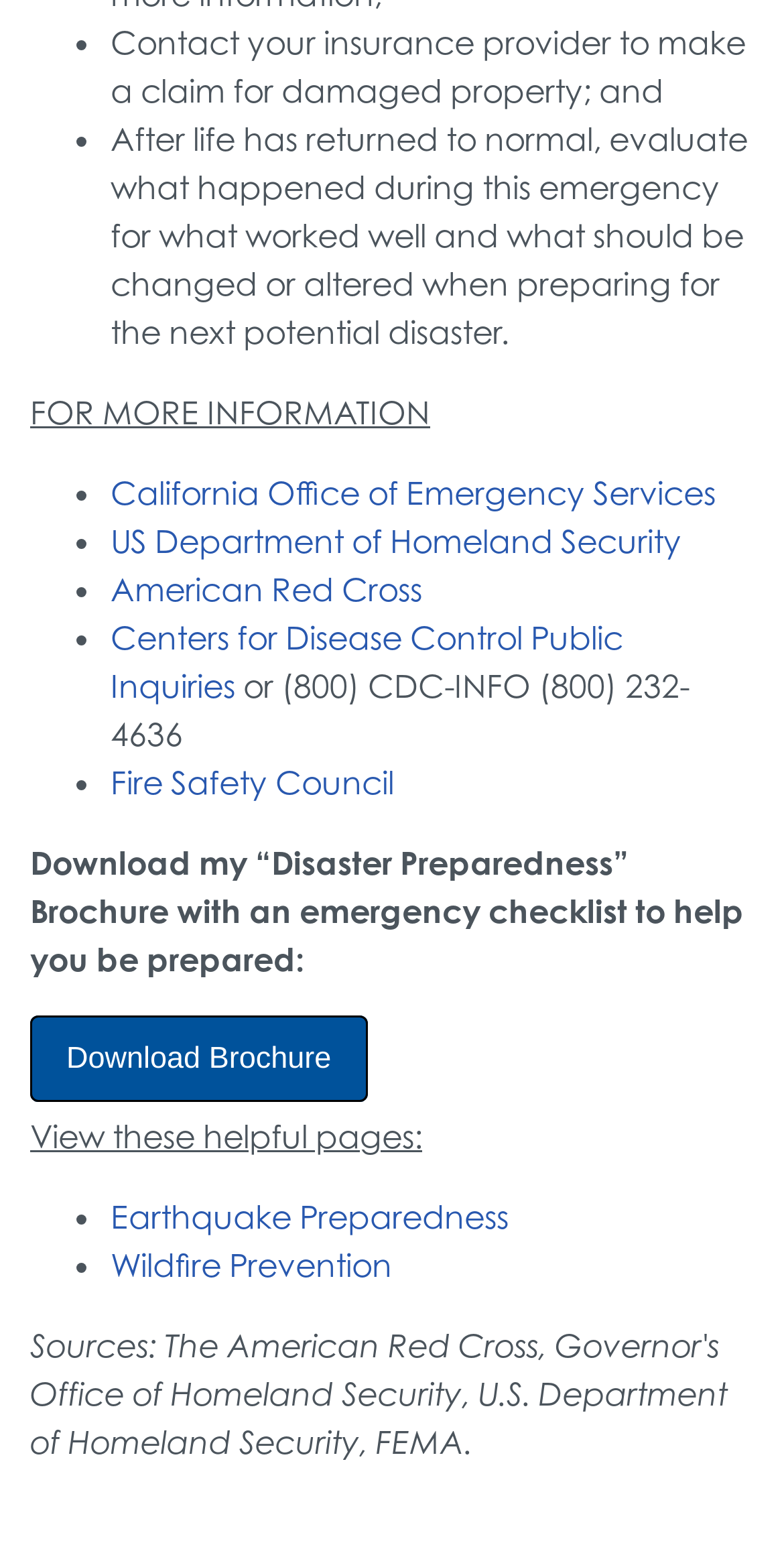Using the description "Fire Safety Council", locate and provide the bounding box of the UI element.

[0.141, 0.493, 0.503, 0.519]